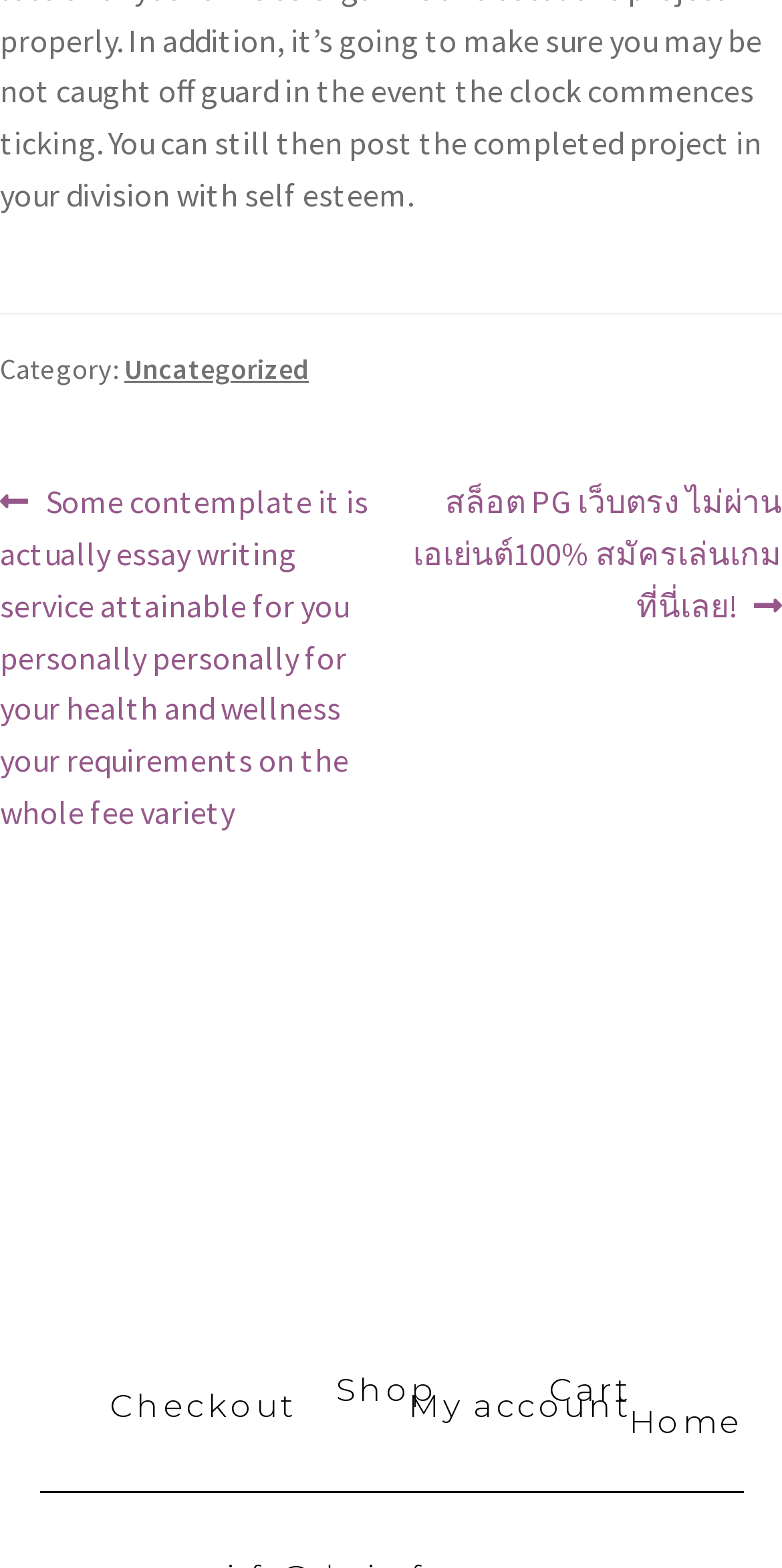Please locate the clickable area by providing the bounding box coordinates to follow this instruction: "Return to home page".

[0.804, 0.902, 0.95, 0.912]